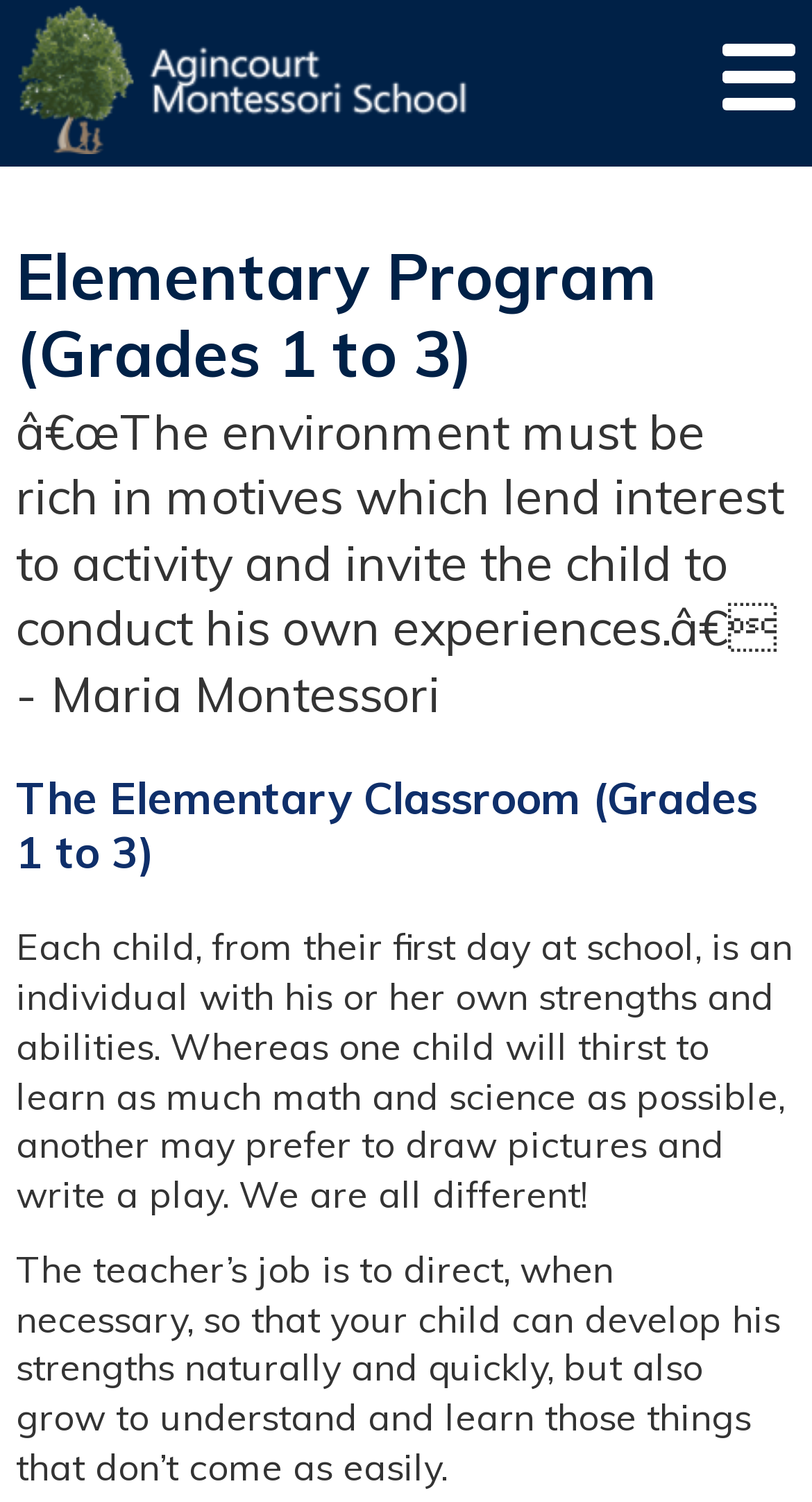What is the teacher's role in the elementary classroom?
Look at the image and answer the question with a single word or phrase.

To direct and guide